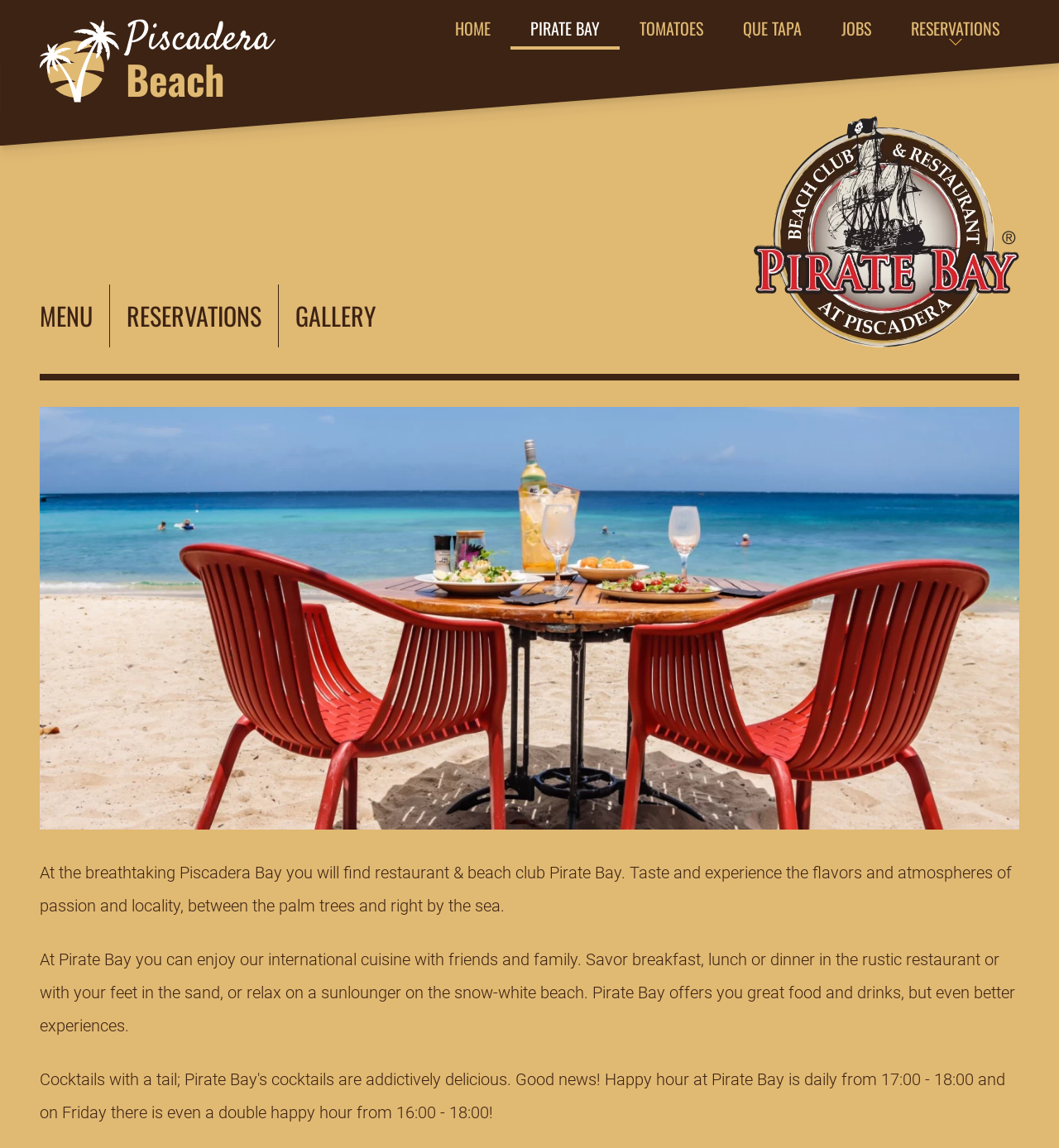Give a succinct answer to this question in a single word or phrase: 
What is the atmosphere of Pirate Bay described as?

Passionate and local